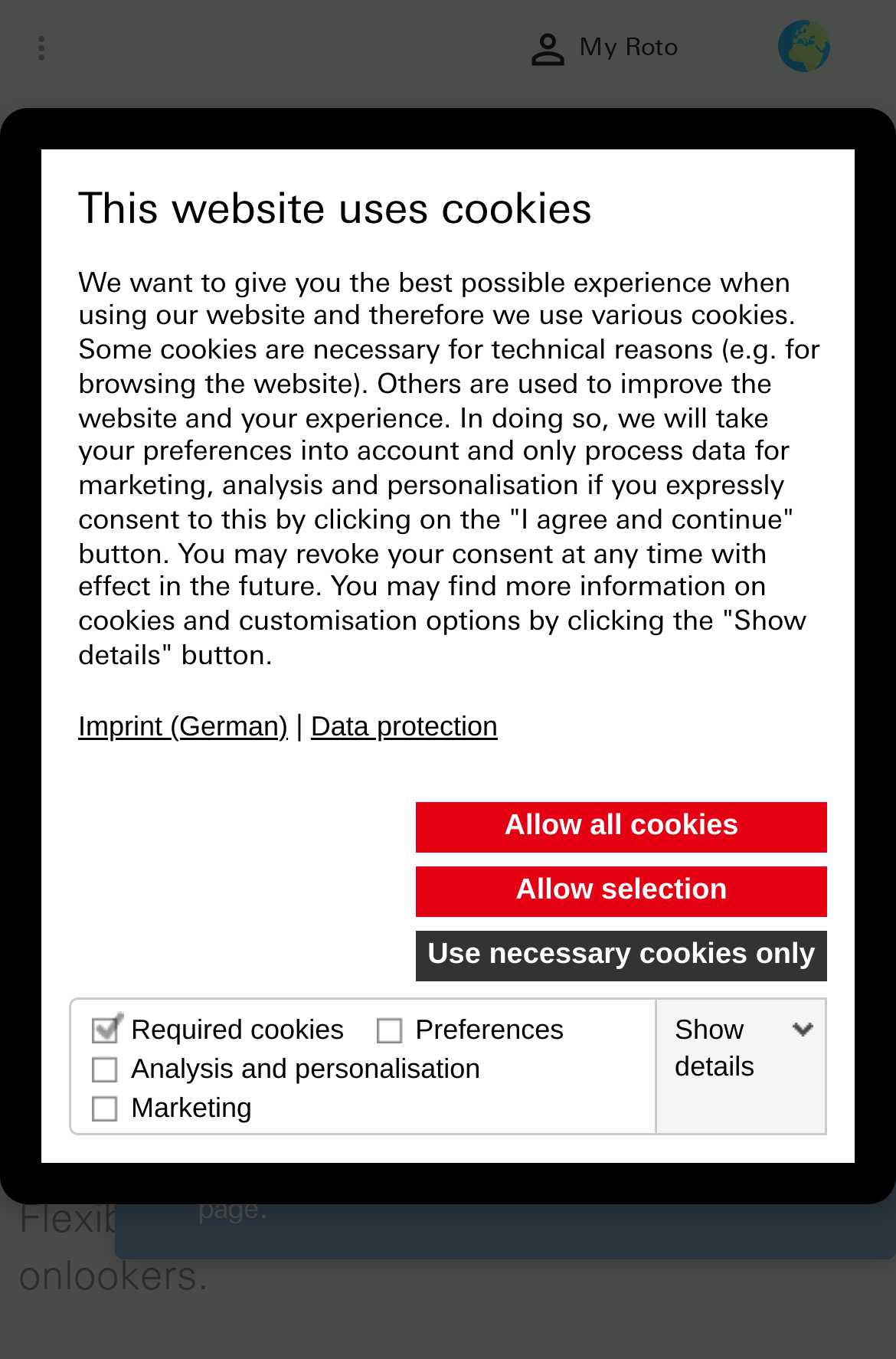What is the language of the webpage?
Please answer the question with as much detail as possible using the screenshot.

The webpage appears to be in English, as indicated by the language flag 'flag en' in the top-right corner of the webpage, which suggests that the webpage is intended for English-speaking users.